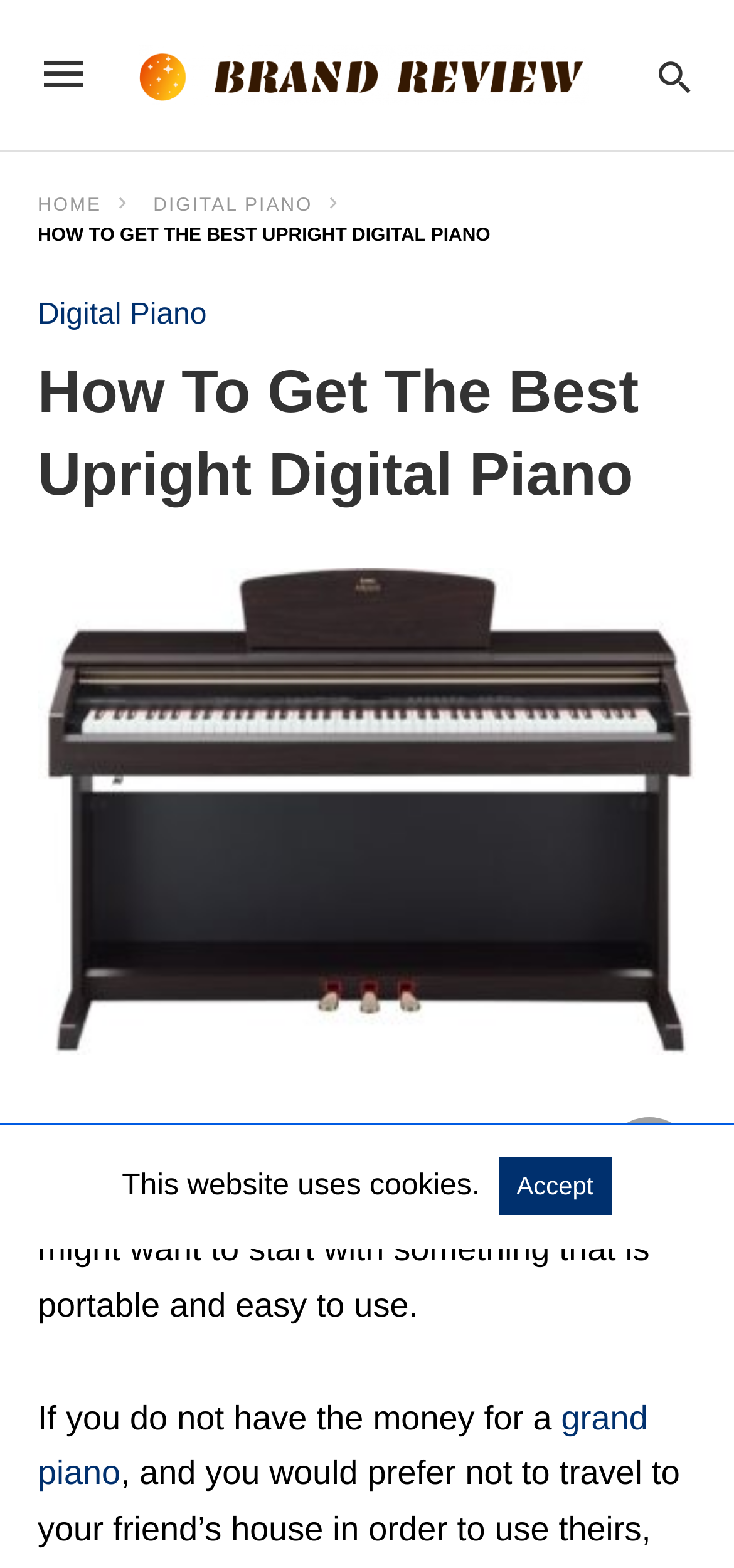Determine the bounding box coordinates for the UI element described. Format the coordinates as (top-left x, top-left y, bottom-right x, bottom-right y) and ensure all values are between 0 and 1. Element description: Home

[0.051, 0.125, 0.185, 0.138]